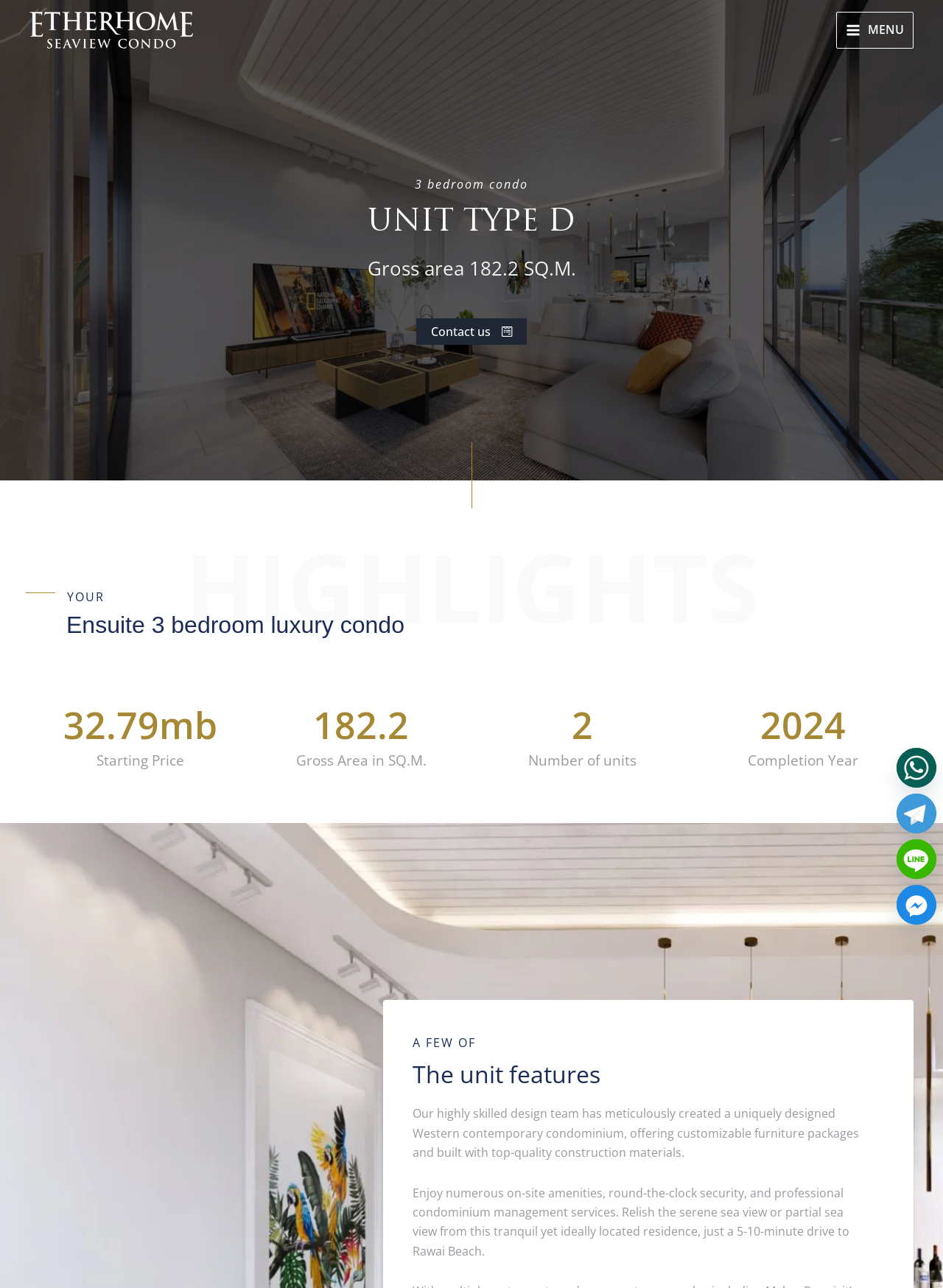Extract the main headline from the webpage and generate its text.

UNIT TYPE D